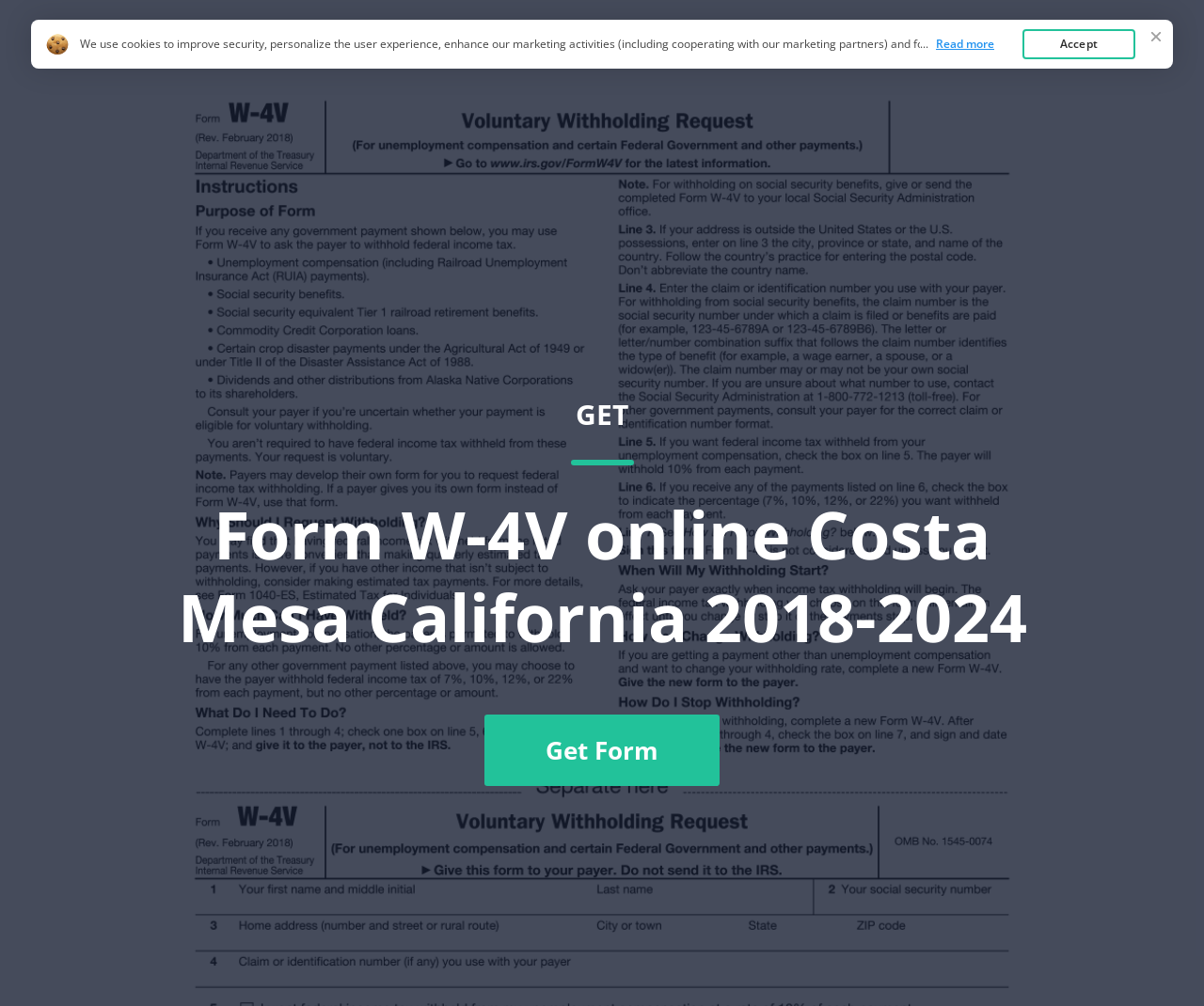Utilize the information from the image to answer the question in detail:
What action can be taken after filling out the form?

The webpage's meta description mentions that after modifying the PDF form template, the user can 'send it to the IRS', implying that the completed form should be submitted to the Internal Revenue Service.